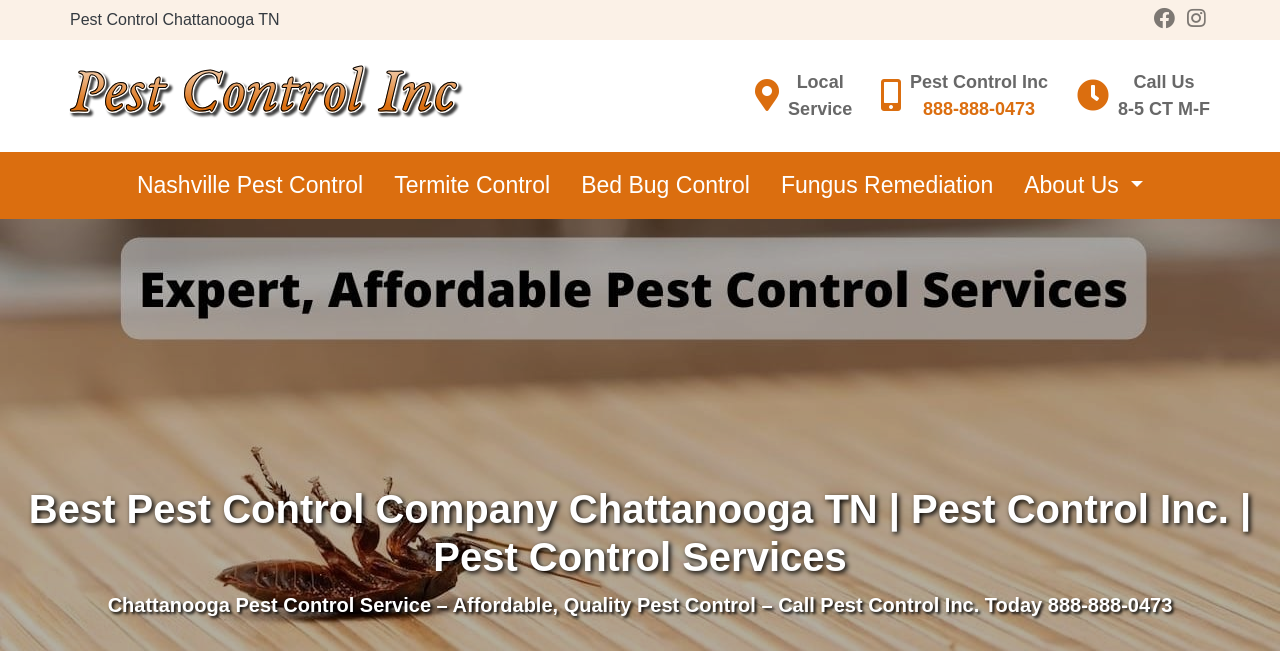What is the business hours?
By examining the image, provide a one-word or phrase answer.

8-5 CT M-F